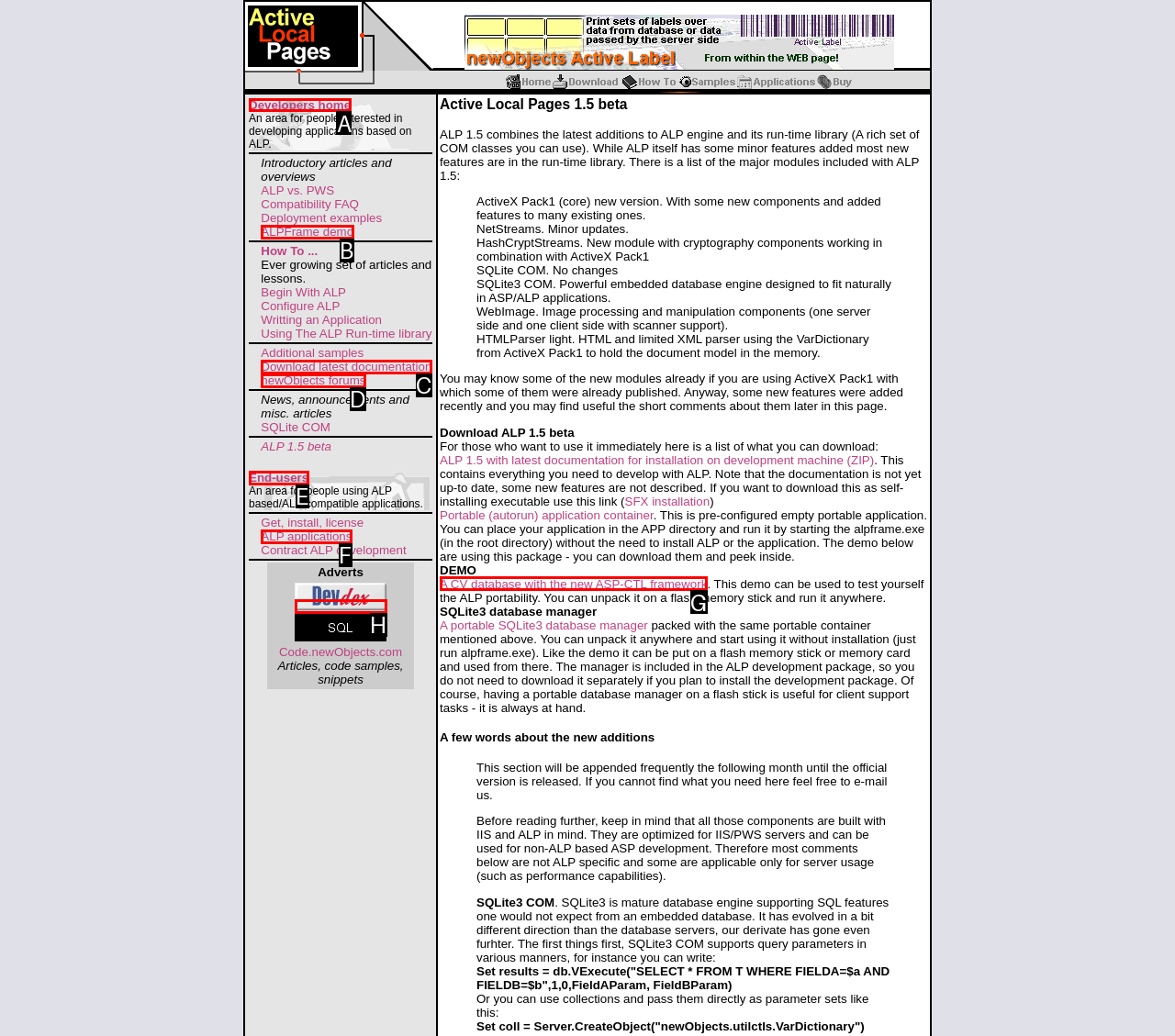Which HTML element should be clicked to perform the following task: Explore the 'Developers home' area
Reply with the letter of the appropriate option.

A